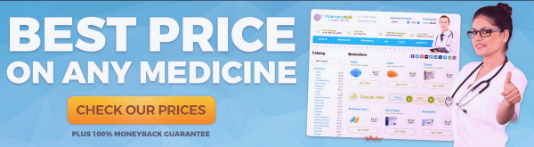Present a detailed portrayal of the image.

The image prominently features compelling text that reads "BEST PRICE ON ANY MEDICINE," emphasizing affordability for pharmaceutical products. Accompanying this message is a call to action, encouraging viewers to "CHECK OUR PRICES," indicating a direct invite to explore the offerings. In the image, a healthcare professional, identified by a stethoscope, exudes confidence and approachability, enhancing trust in the service provided. The background is styled with a light blue gradient, contributing to a clean, professional atmosphere, while various icons of medications are displayed on a digital device she holds, suggesting a wide range of available products. A reassuring note about a "100% MONEYBACK GUARANTEE" further underscores the reliability and customer-centric approach of the featured online pharmacy.